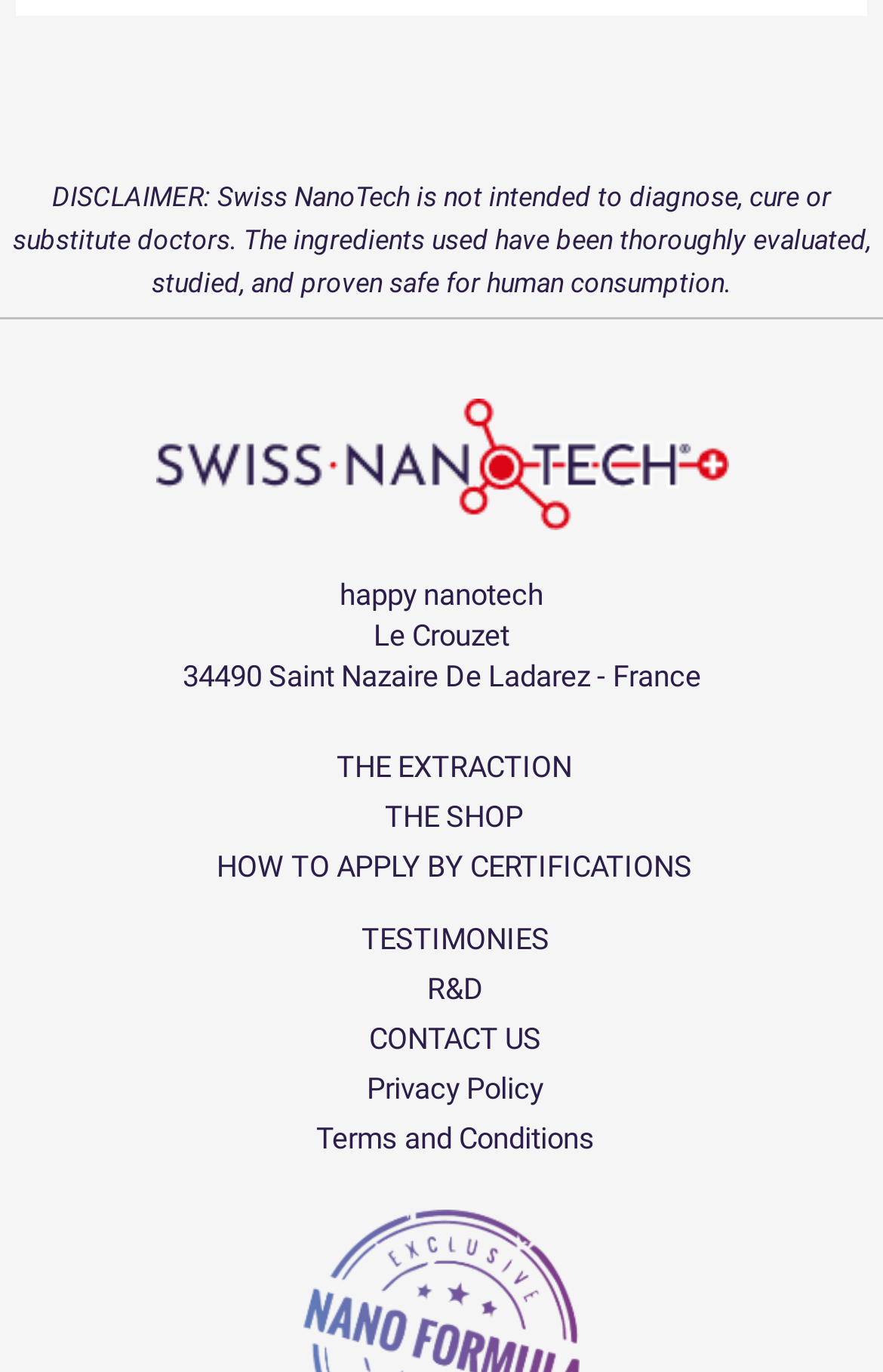Using the provided description: "R&D", find the bounding box coordinates of the corresponding UI element. The output should be four float numbers between 0 and 1, in the format [left, top, right, bottom].

[0.031, 0.703, 1.0, 0.74]